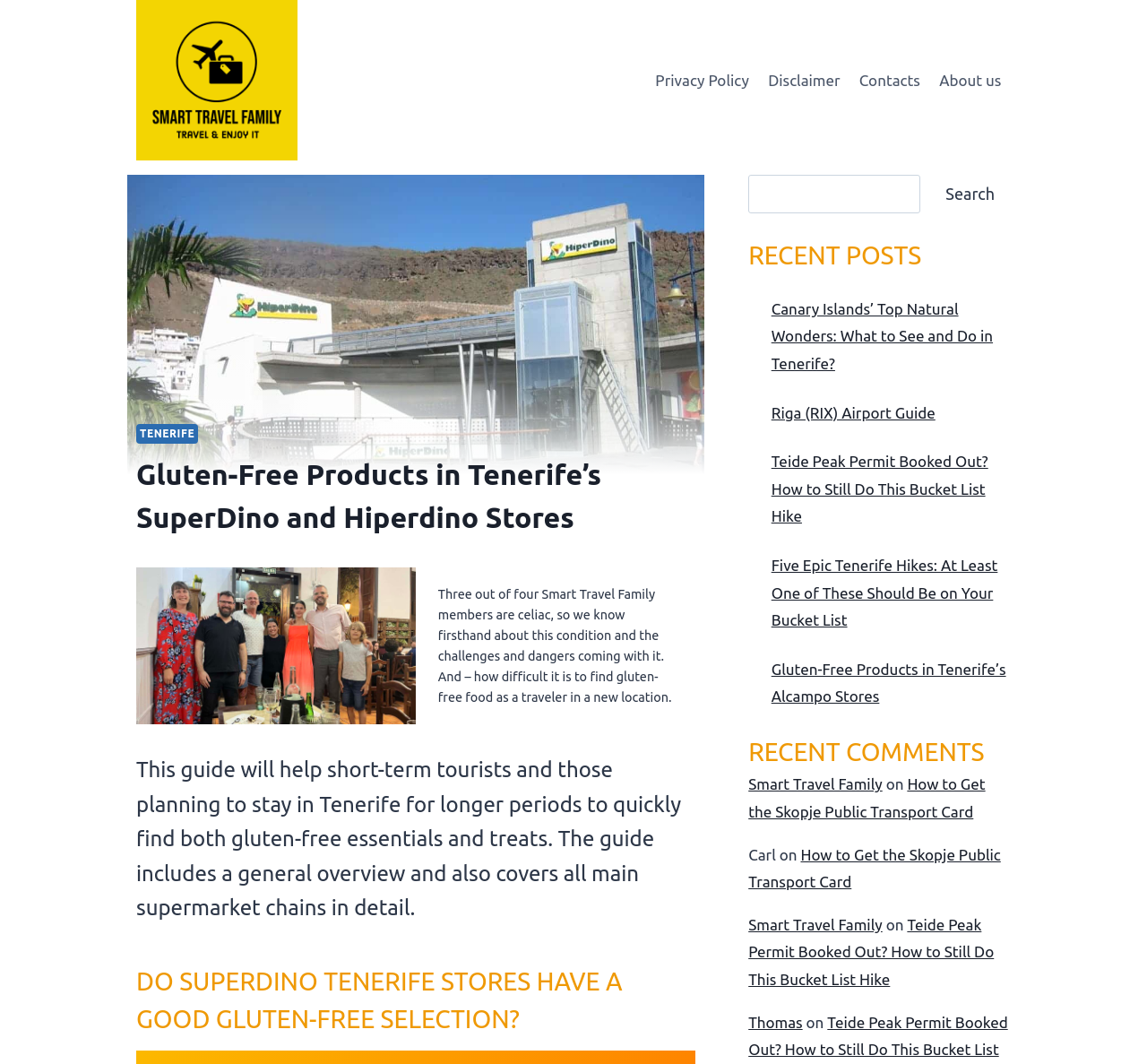Give the bounding box coordinates for the element described by: "Disclaimer".

[0.661, 0.055, 0.741, 0.095]